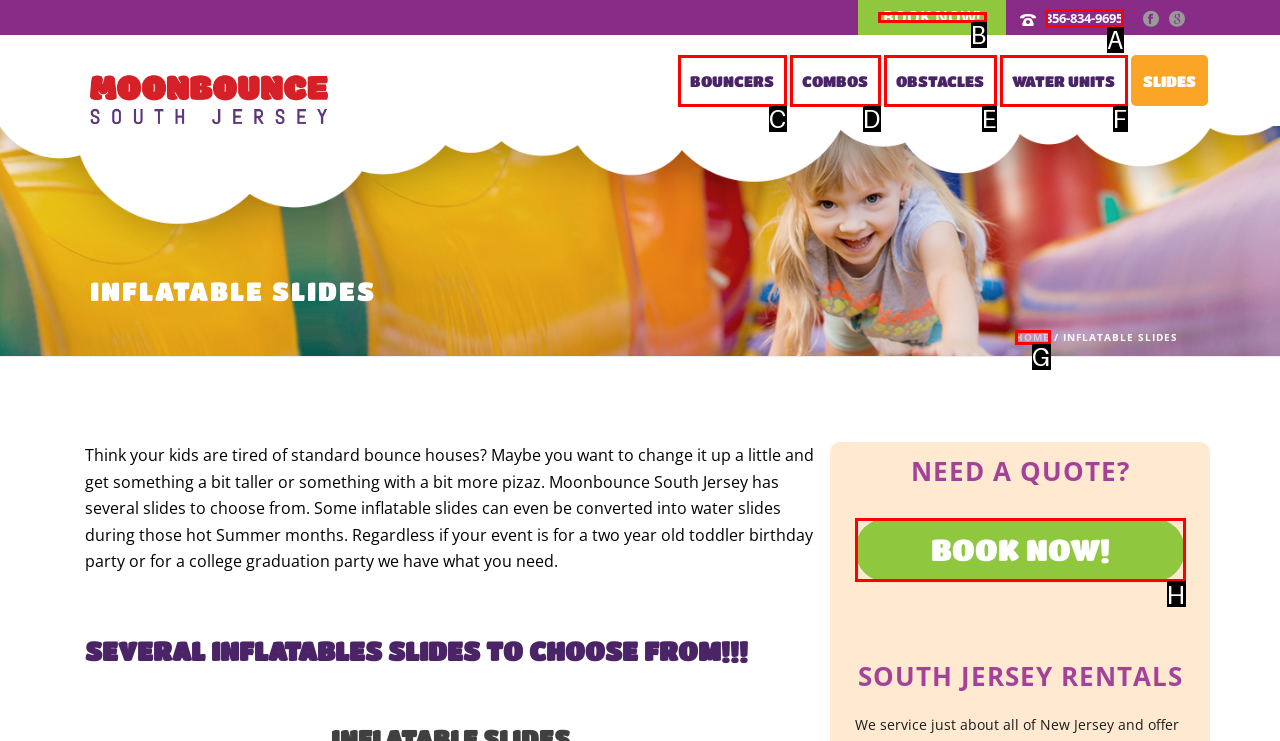Identify the letter of the UI element that fits the description: BOOK NOW!
Respond with the letter of the option directly.

B